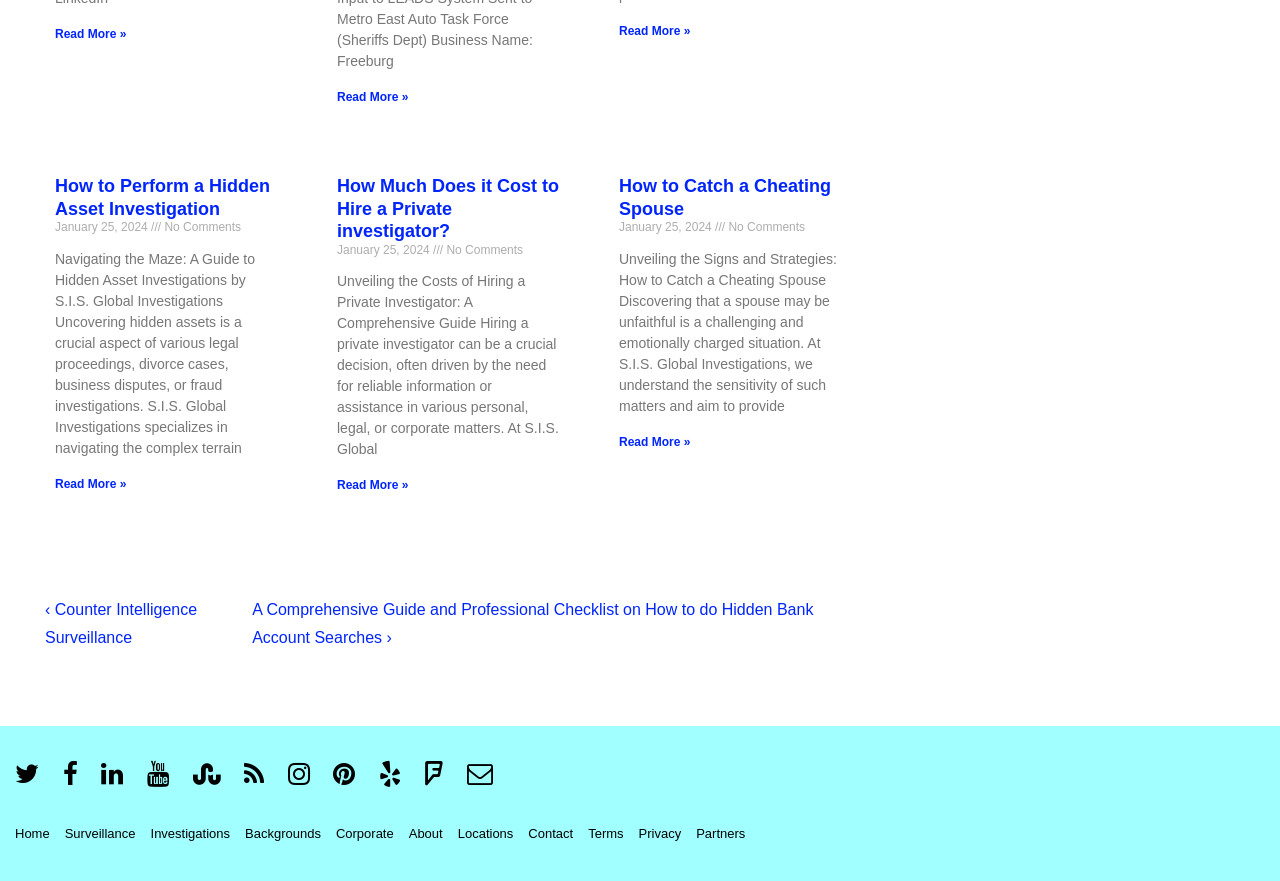Pinpoint the bounding box coordinates for the area that should be clicked to perform the following instruction: "Read more about S.I.S. Global Investigations CEO Locates Jefferson County Missouri Fugitive".

[0.043, 0.031, 0.099, 0.047]